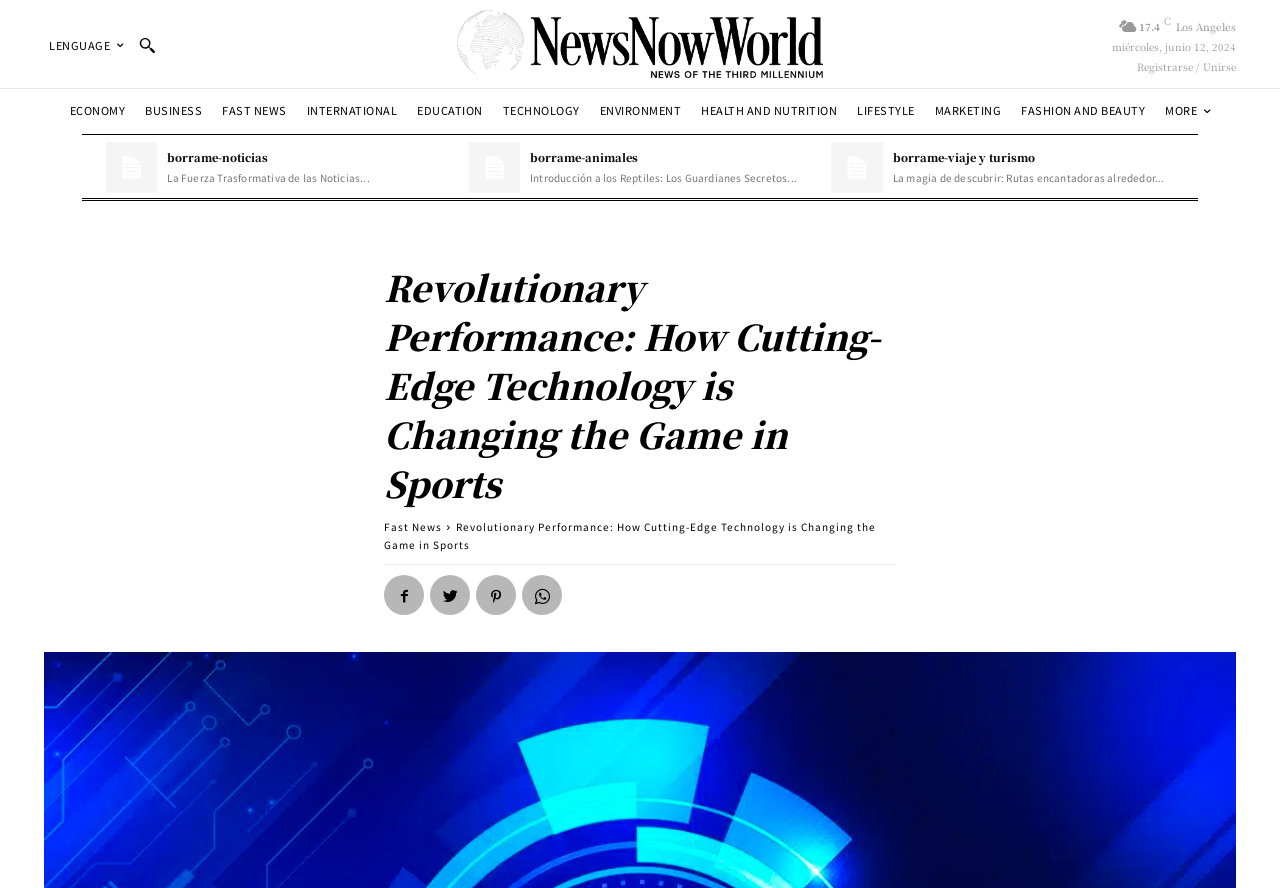Please predict the bounding box coordinates (top-left x, top-left y, bottom-right x, bottom-right y) for the UI element in the screenshot that fits the description: borrame-animales

[0.414, 0.168, 0.498, 0.186]